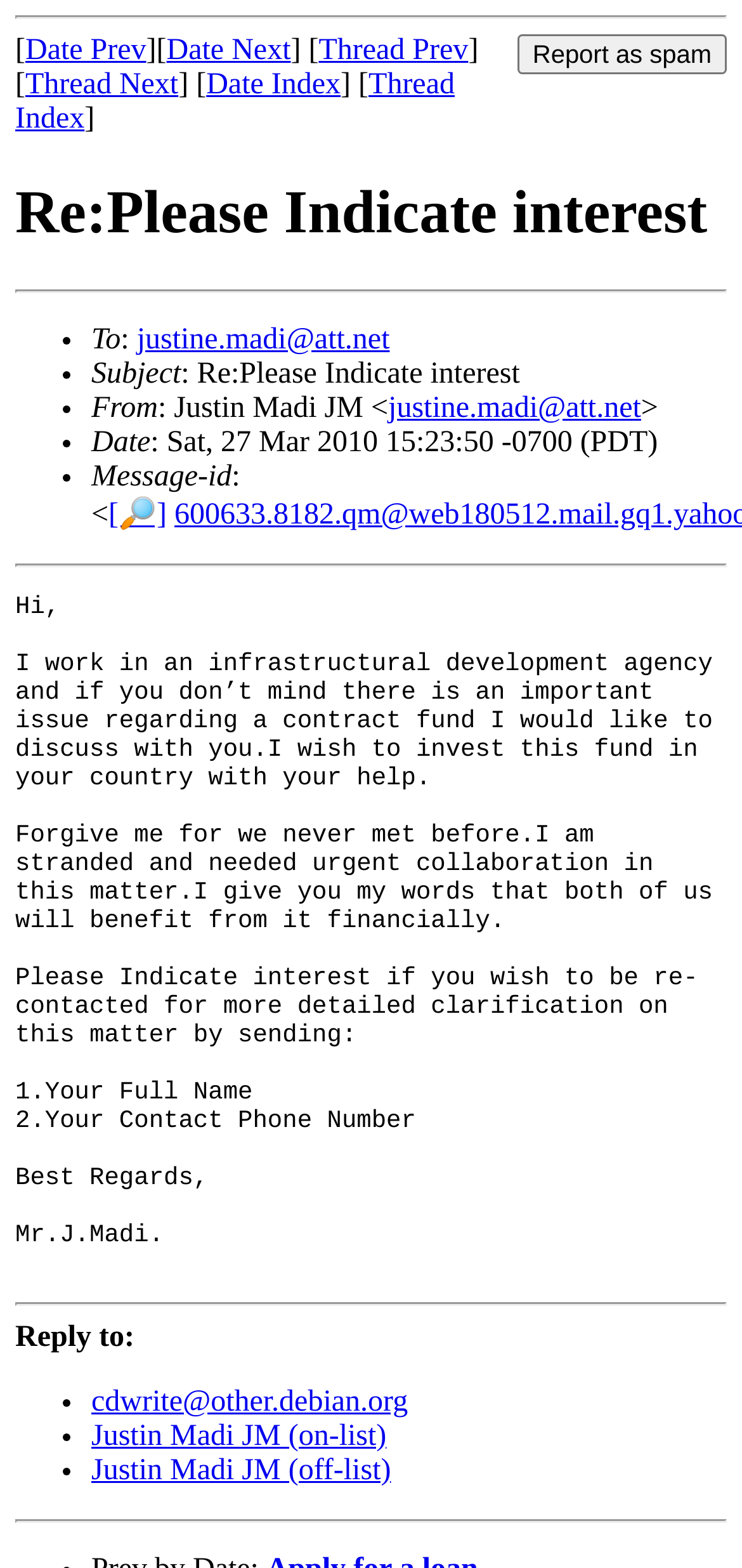Locate the bounding box for the described UI element: "Thread Next". Ensure the coordinates are four float numbers between 0 and 1, formatted as [left, top, right, bottom].

[0.034, 0.044, 0.24, 0.064]